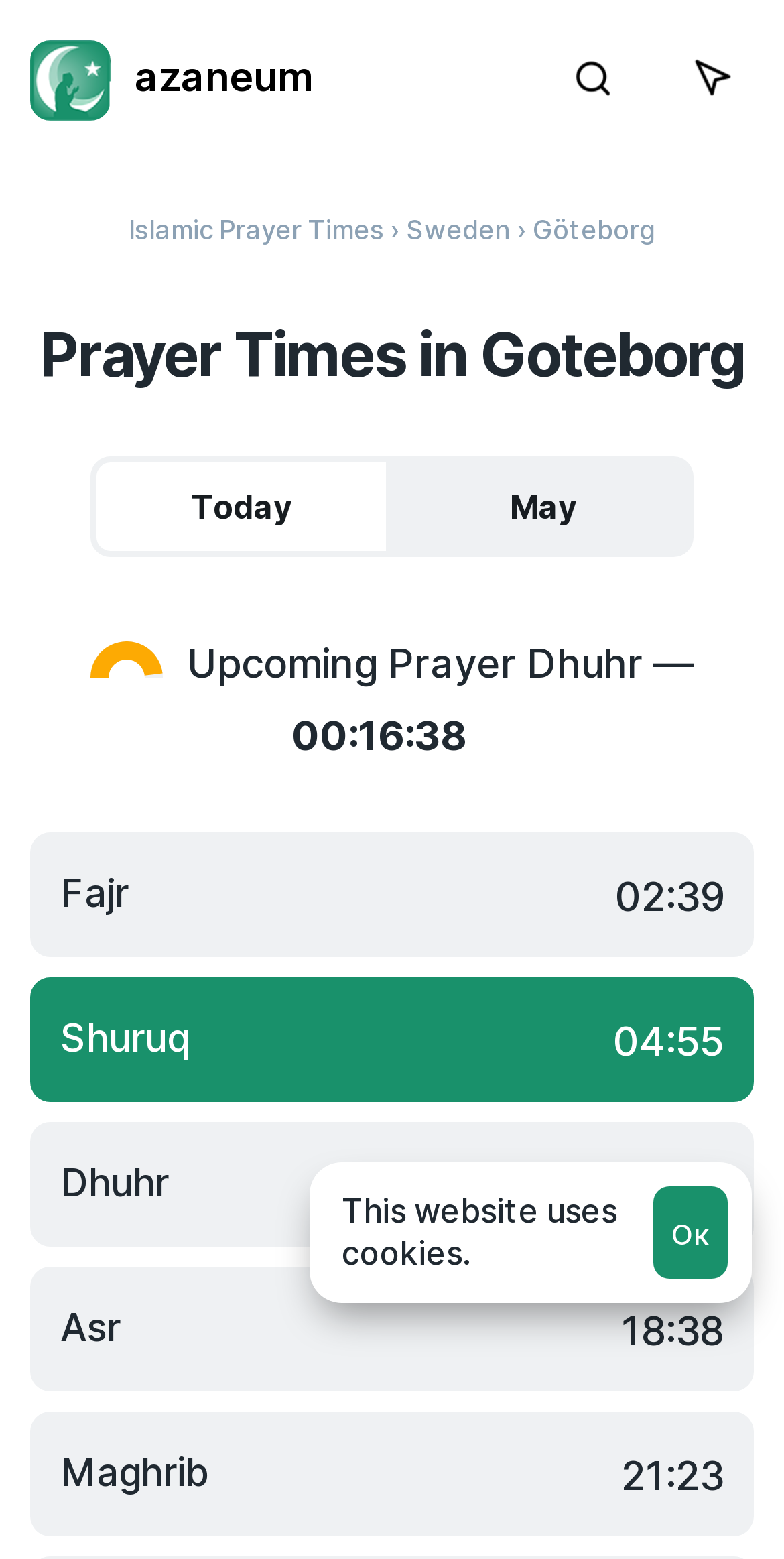What is the upcoming prayer time for Dhuhr?
Using the information from the image, give a concise answer in one word or a short phrase.

13:08